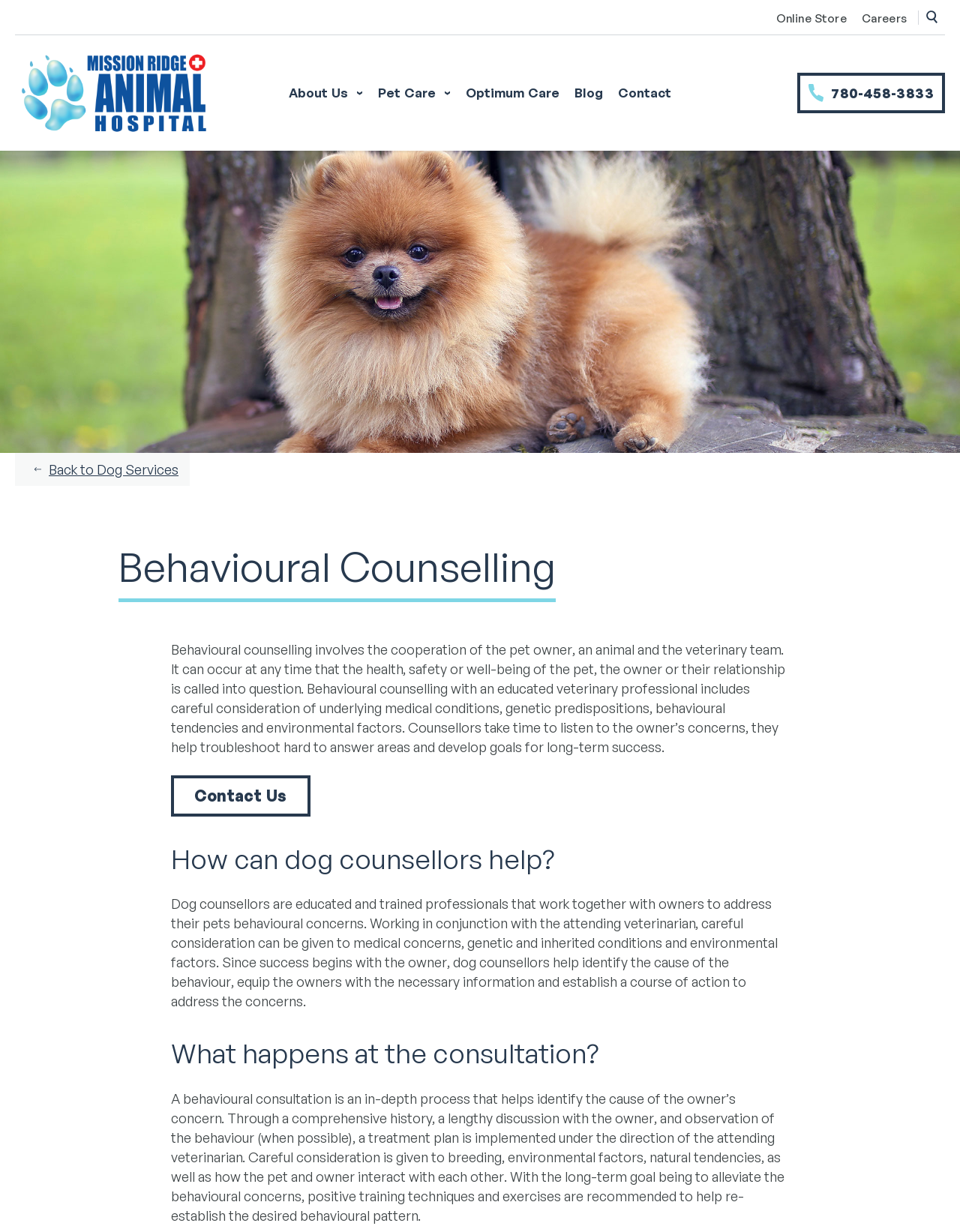Identify the bounding box coordinates of the area that should be clicked in order to complete the given instruction: "click on Activities". The bounding box coordinates should be four float numbers between 0 and 1, i.e., [left, top, right, bottom].

None